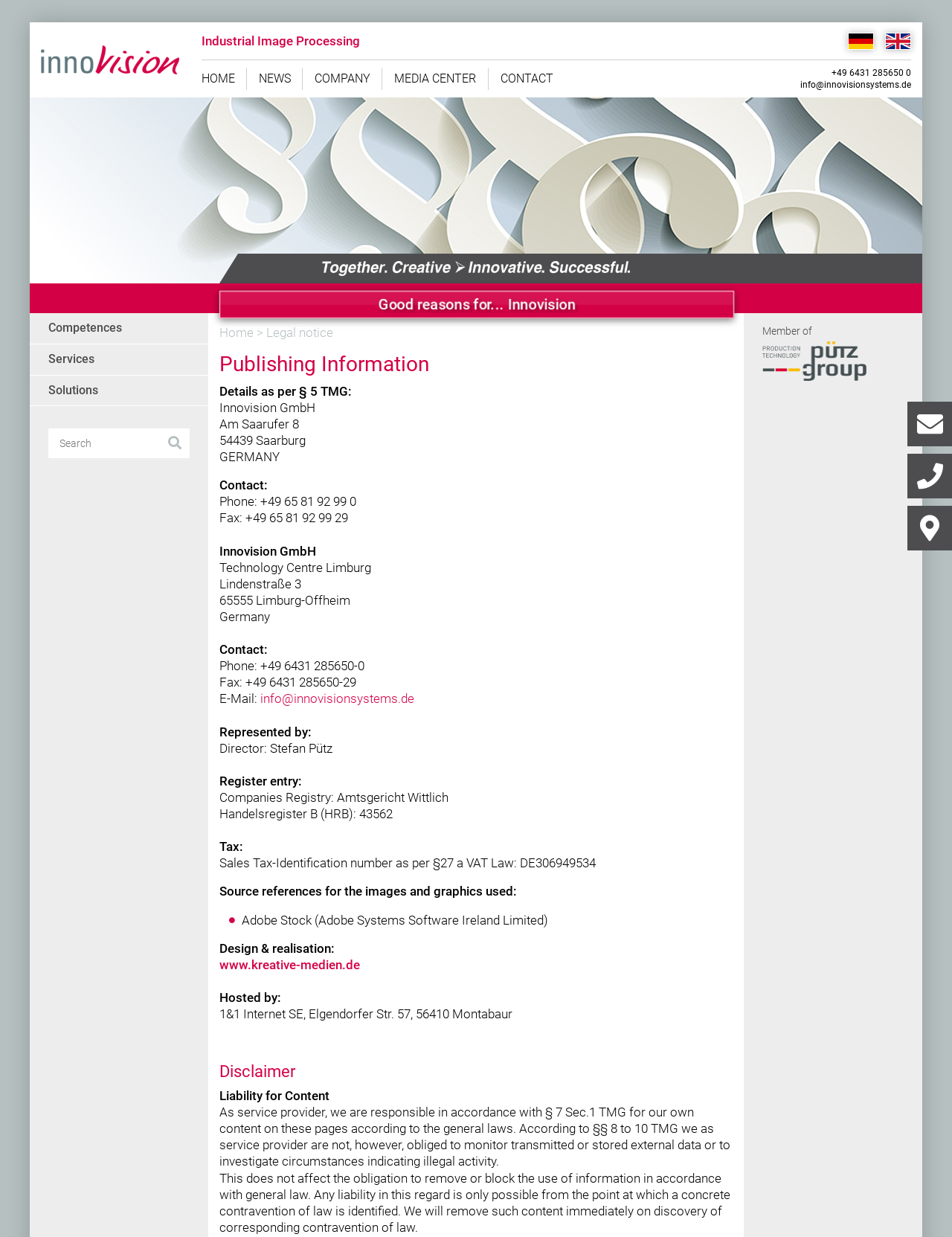Please identify the bounding box coordinates of the element that needs to be clicked to perform the following instruction: "Search for something".

[0.051, 0.347, 0.199, 0.371]